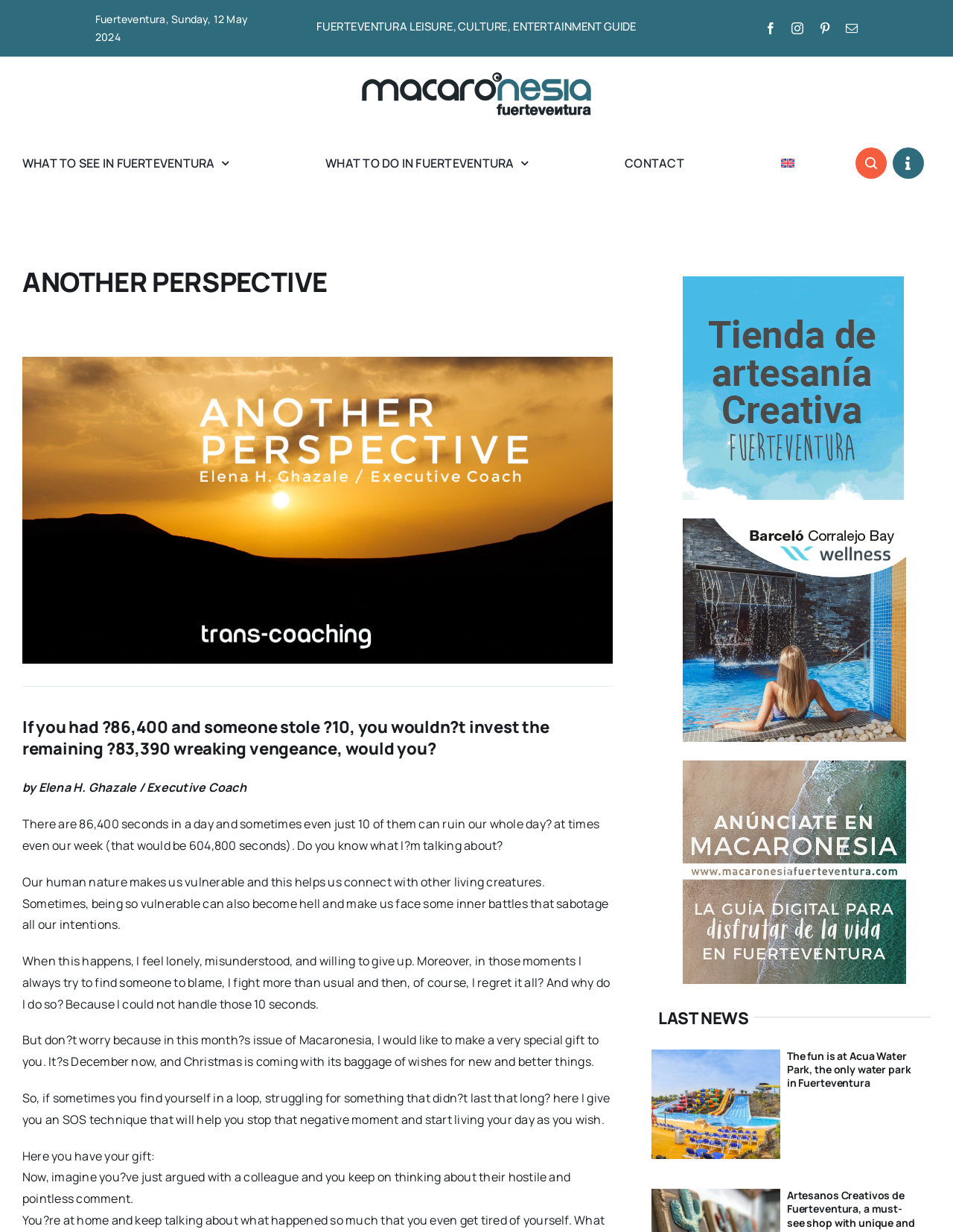Please respond in a single word or phrase: 
What is the name of the shop mentioned?

Artesanos Creativos de Fuerteventura